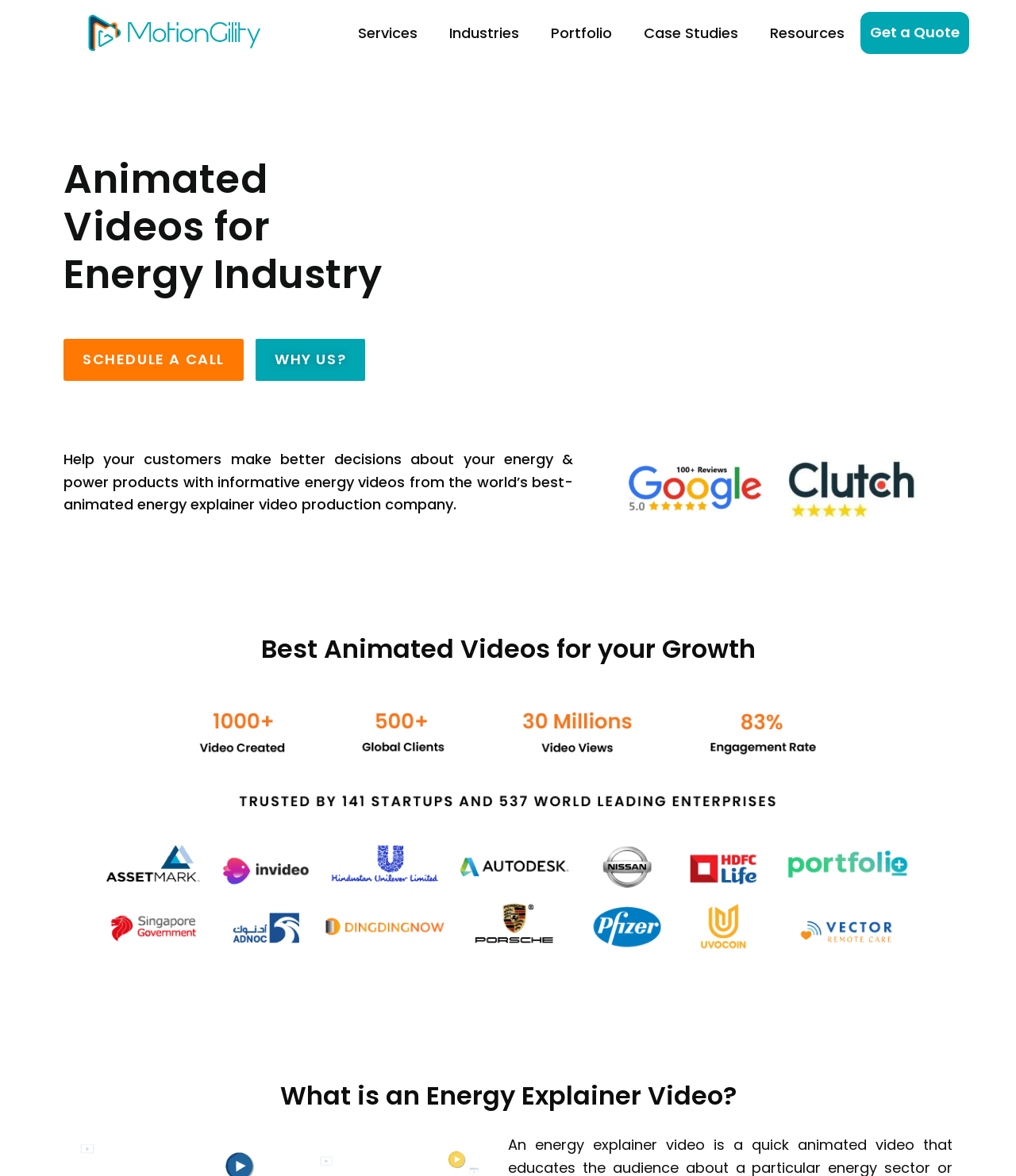Describe all significant elements and features of the webpage.

The webpage is about animated videos for the energy industry, specifically energy explainer videos. At the top left corner, there is a logo of MotionGility, which is a link. Next to it, there are five navigation links: Services, Industries, Portfolio, Case Studies, and Resources. These links are horizontally aligned and take up about half of the top section of the page.

Below the navigation links, there is a prominent heading that reads "Animated Videos for Energy Industry". Underneath this heading, there are two links: "SCHEDULE A CALL" and "WHY US?". These links are positioned side by side.

Following these links, there is a paragraph of text that explains how informative energy videos can help customers make better decisions about energy and power products. This text is accompanied by two images: a Google review and a Clutch logo rating. These images are placed to the right of the text.

Further down the page, there is a heading that reads "Best Animated Videos for your Growth". Below this heading, there is a large image that showcases company logos. This image takes up most of the width of the page.

Finally, at the bottom of the page, there is a heading that asks "What is an Energy Explainer Video?". This heading is positioned near the bottom left corner of the page.